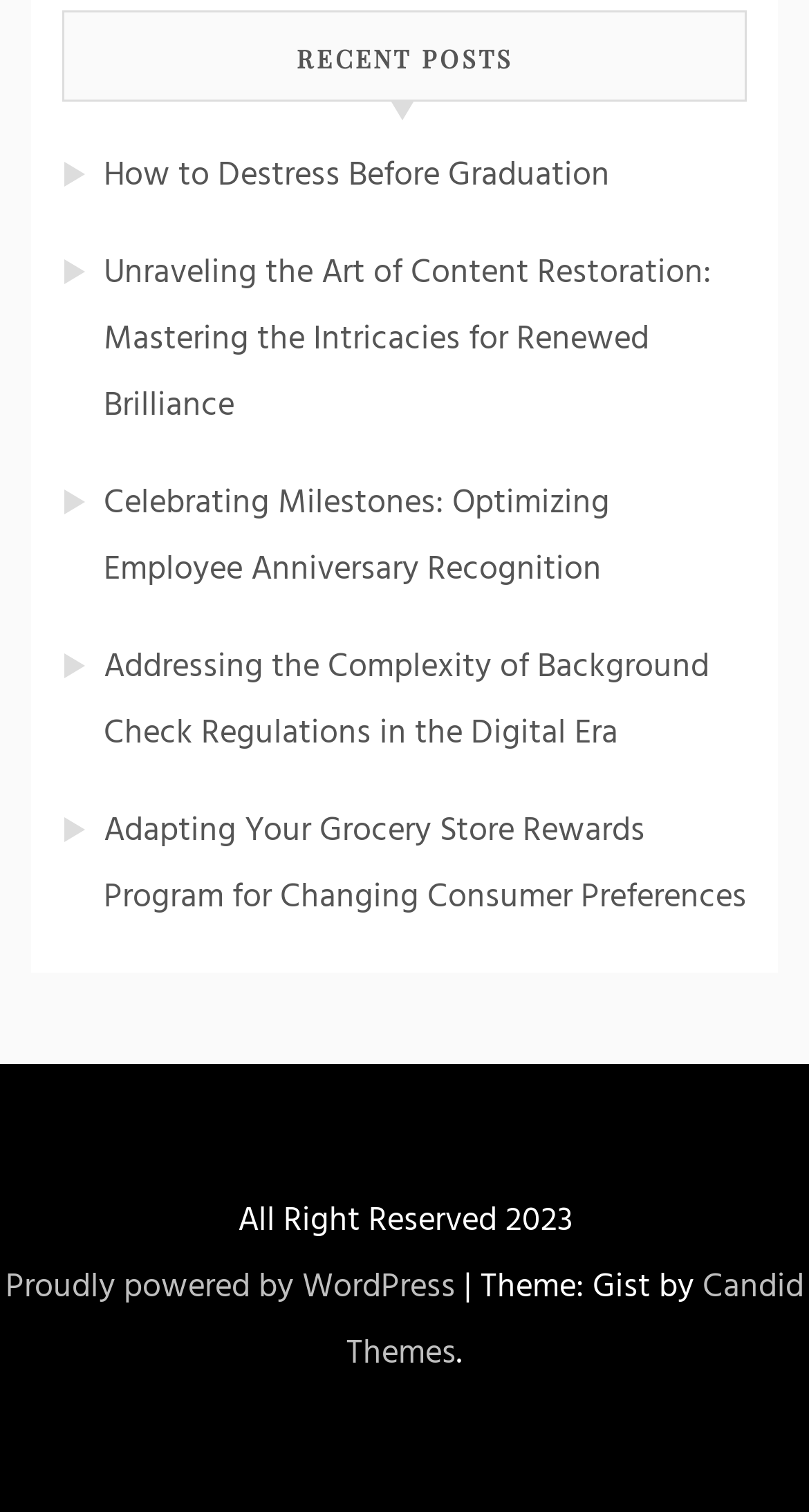What is the name of the theme used by the website?
Look at the image and answer the question with a single word or phrase.

Gist